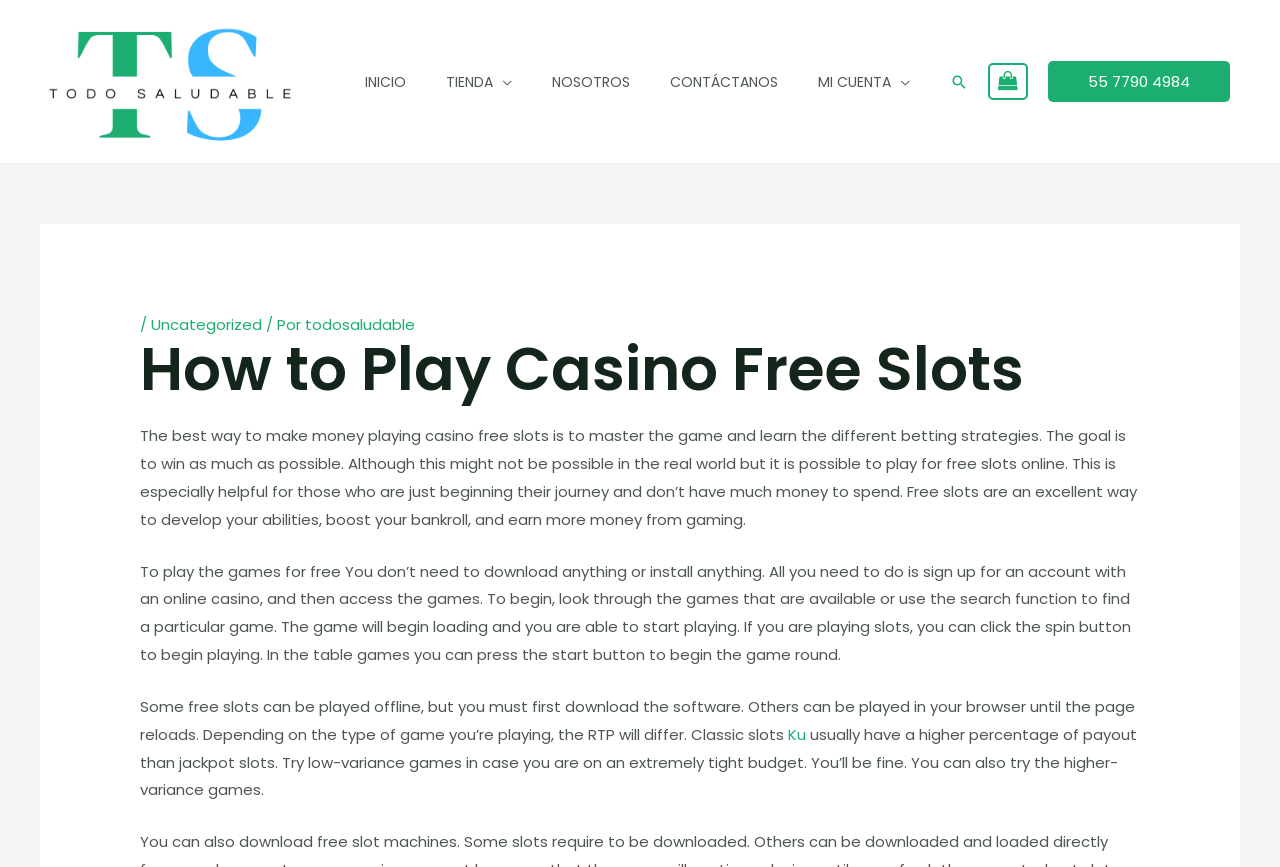Please provide the bounding box coordinate of the region that matches the element description: Tienda. Coordinates should be in the format (top-left x, top-left y, bottom-right x, bottom-right y) and all values should be between 0 and 1.

[0.333, 0.054, 0.416, 0.135]